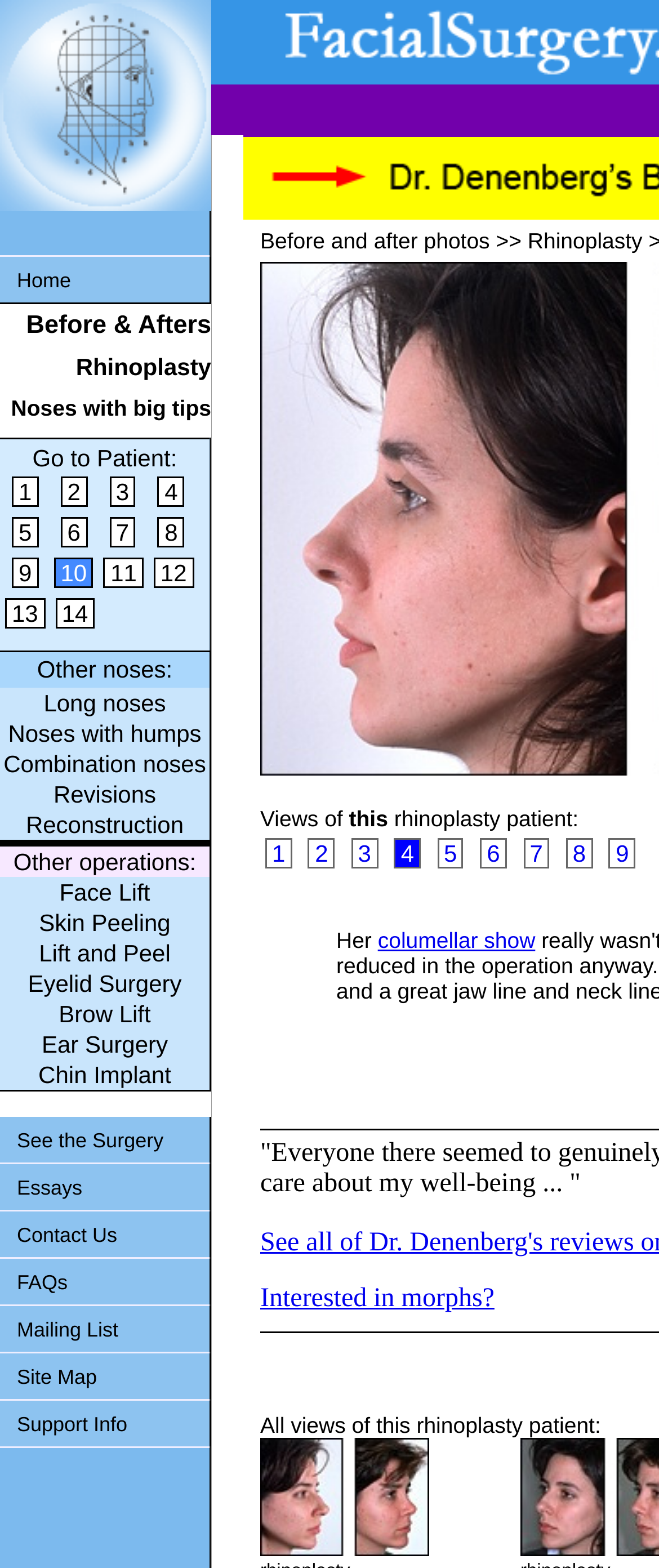Respond to the following question using a concise word or phrase: 
What type of surgery is the website focused on?

Rhinoplasty